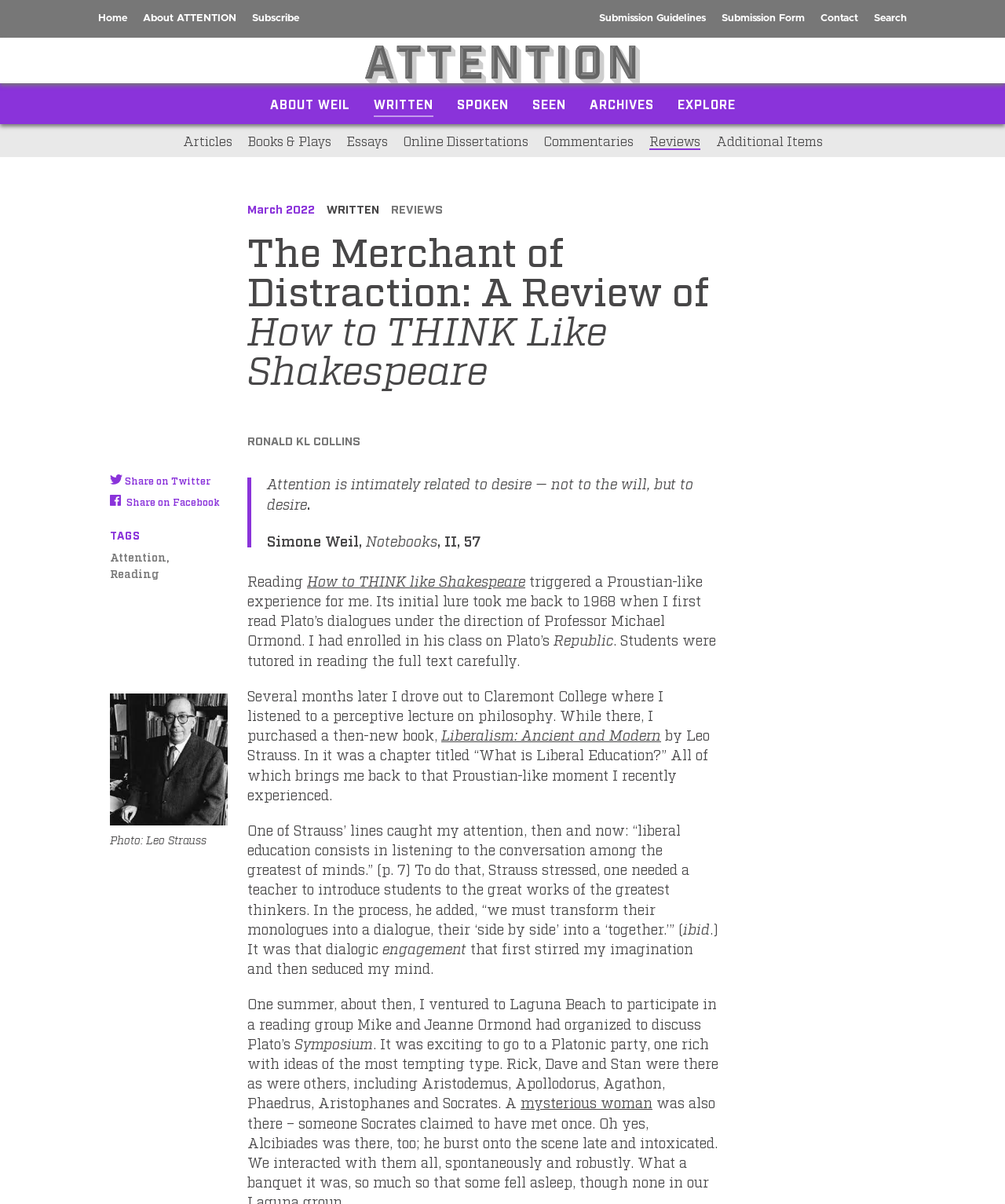Look at the image and write a detailed answer to the question: 
What is the name of the book being reviewed?

The question can be answered by reading the text in the blockquote element, which mentions 'Reading How to THINK like Shakespeare triggered a Proustian-like experience for'.